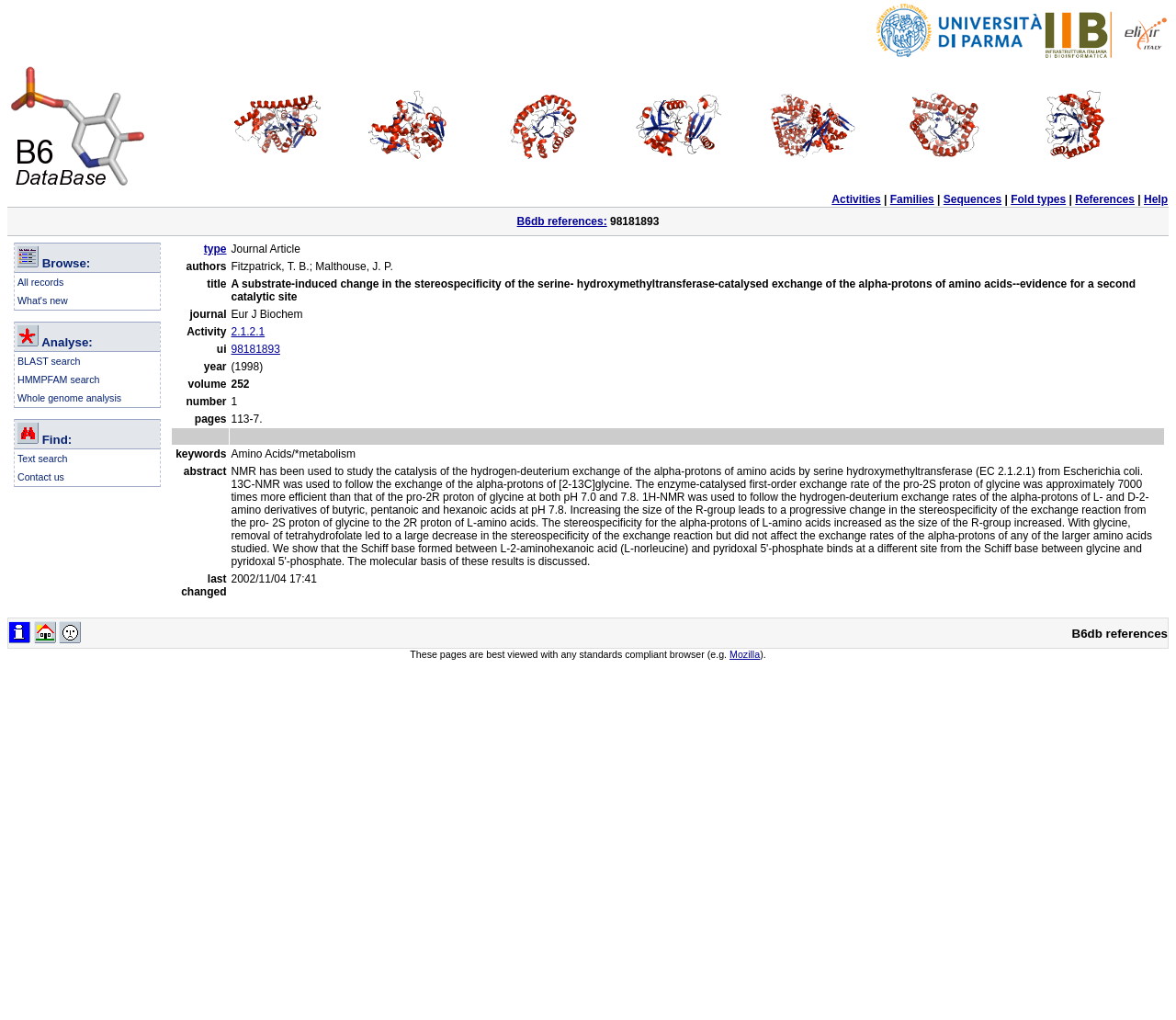Could you find the bounding box coordinates of the clickable area to complete this instruction: "Contact us"?

[0.015, 0.462, 0.055, 0.473]